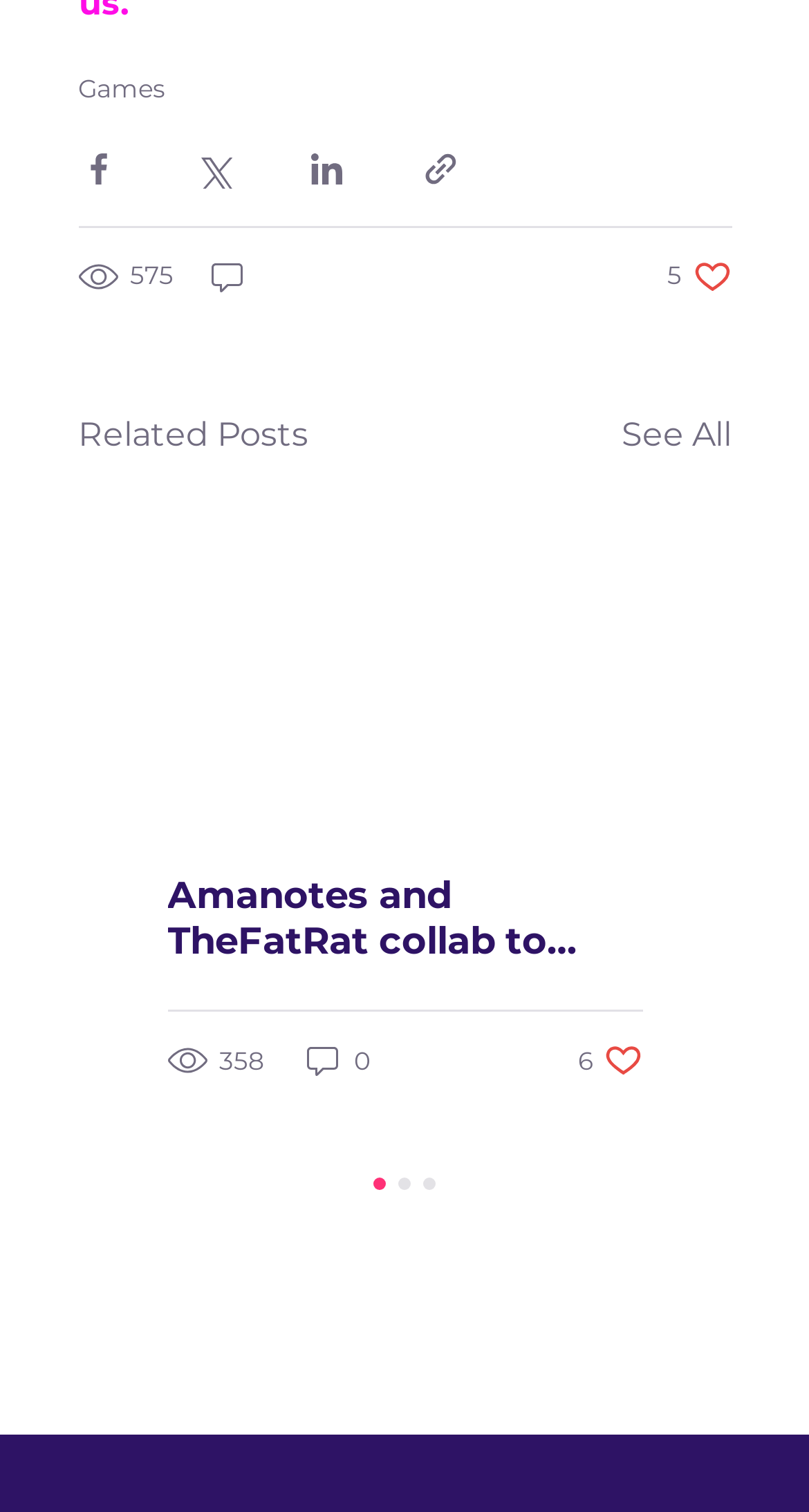Find and provide the bounding box coordinates for the UI element described here: "See All". The coordinates should be given as four float numbers between 0 and 1: [left, top, right, bottom].

[0.768, 0.271, 0.904, 0.304]